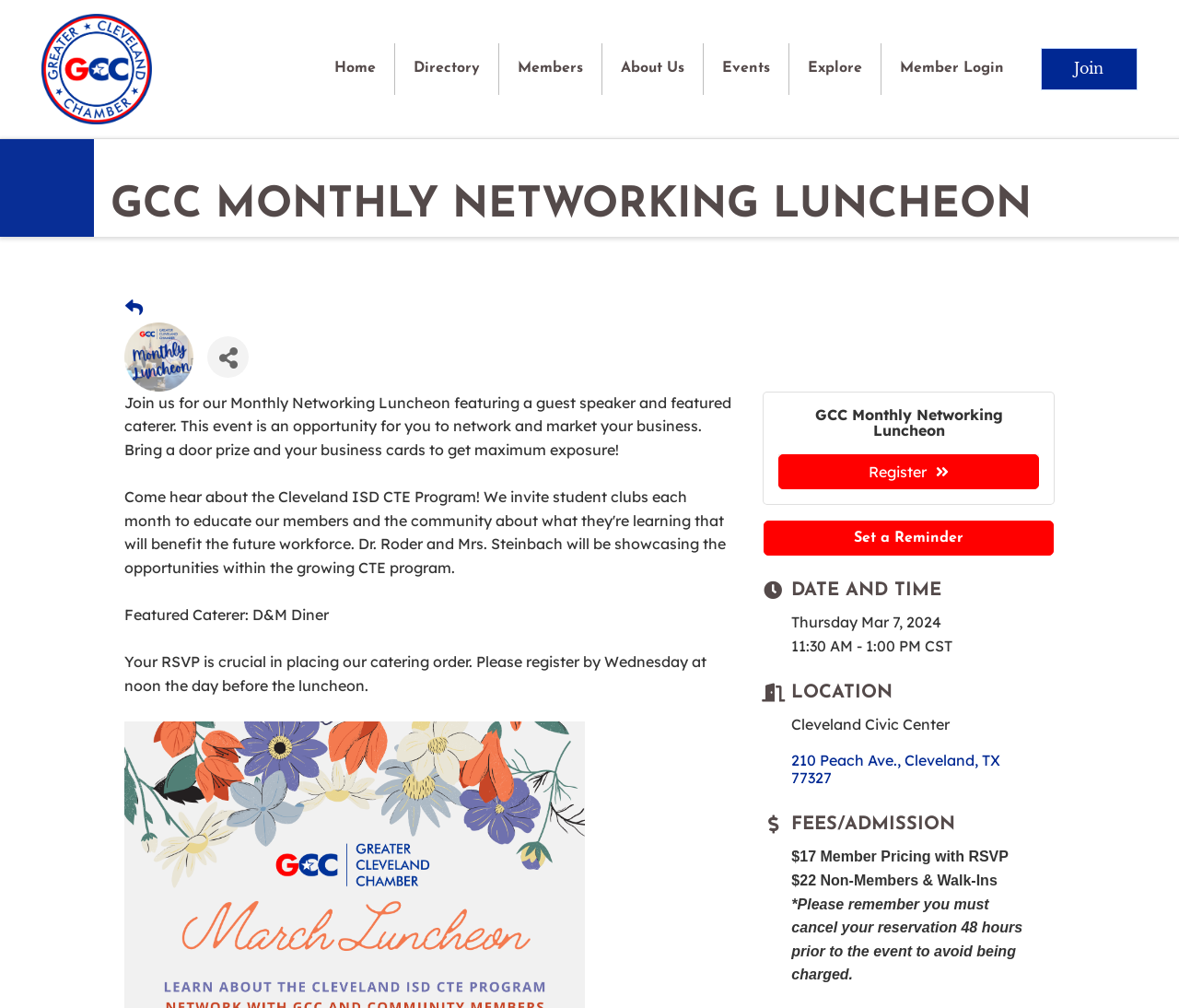What is the price for non-members?
Give a comprehensive and detailed explanation for the question.

The static text on the webpage under the 'FEES/ADMISSION' heading states '$22 Non-Members & Walk-Ins', which indicates the price for non-members.